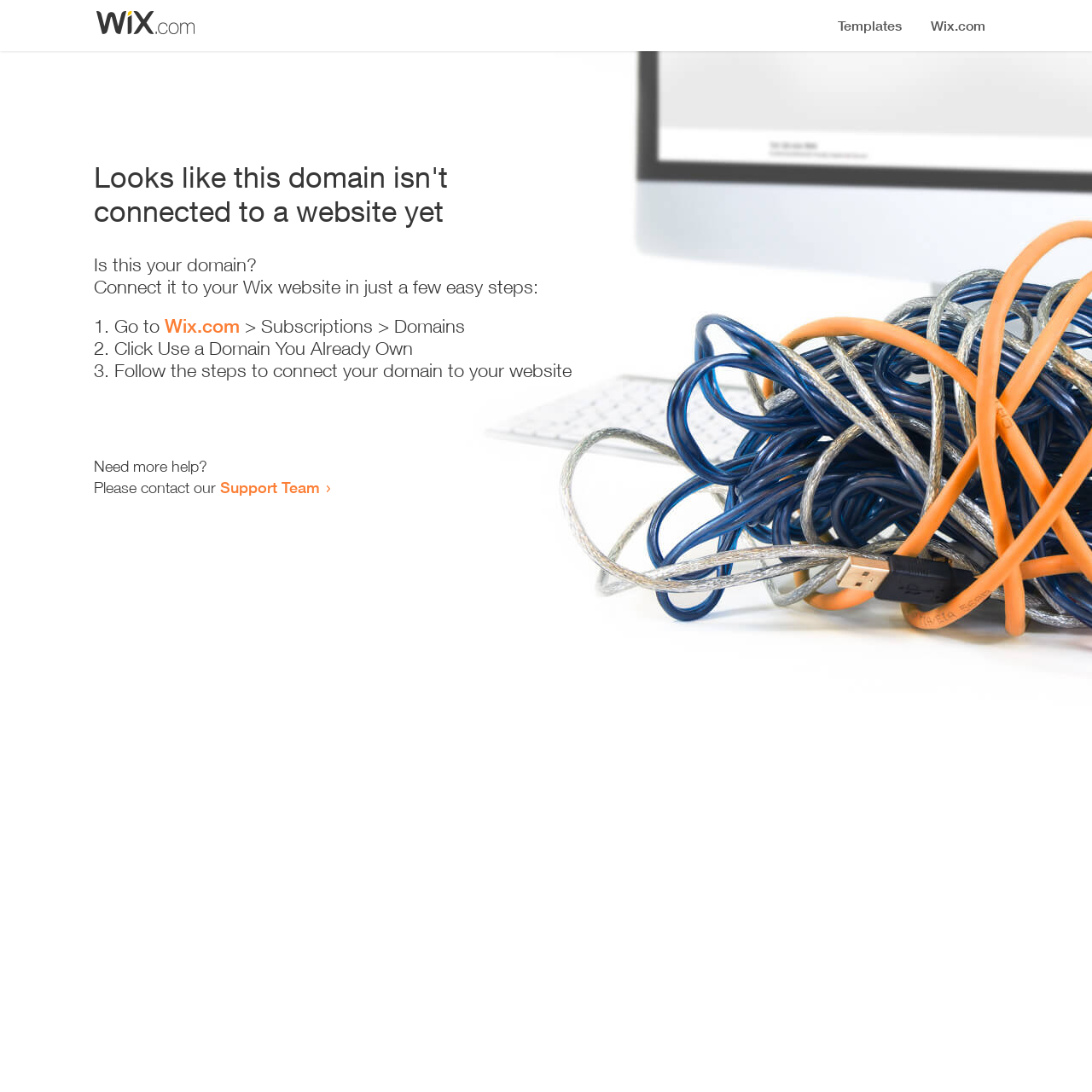Carefully examine the image and provide an in-depth answer to the question: What is the current status of the domain?

Based on the heading 'Looks like this domain isn't connected to a website yet', it is clear that the domain is not currently connected to a website.